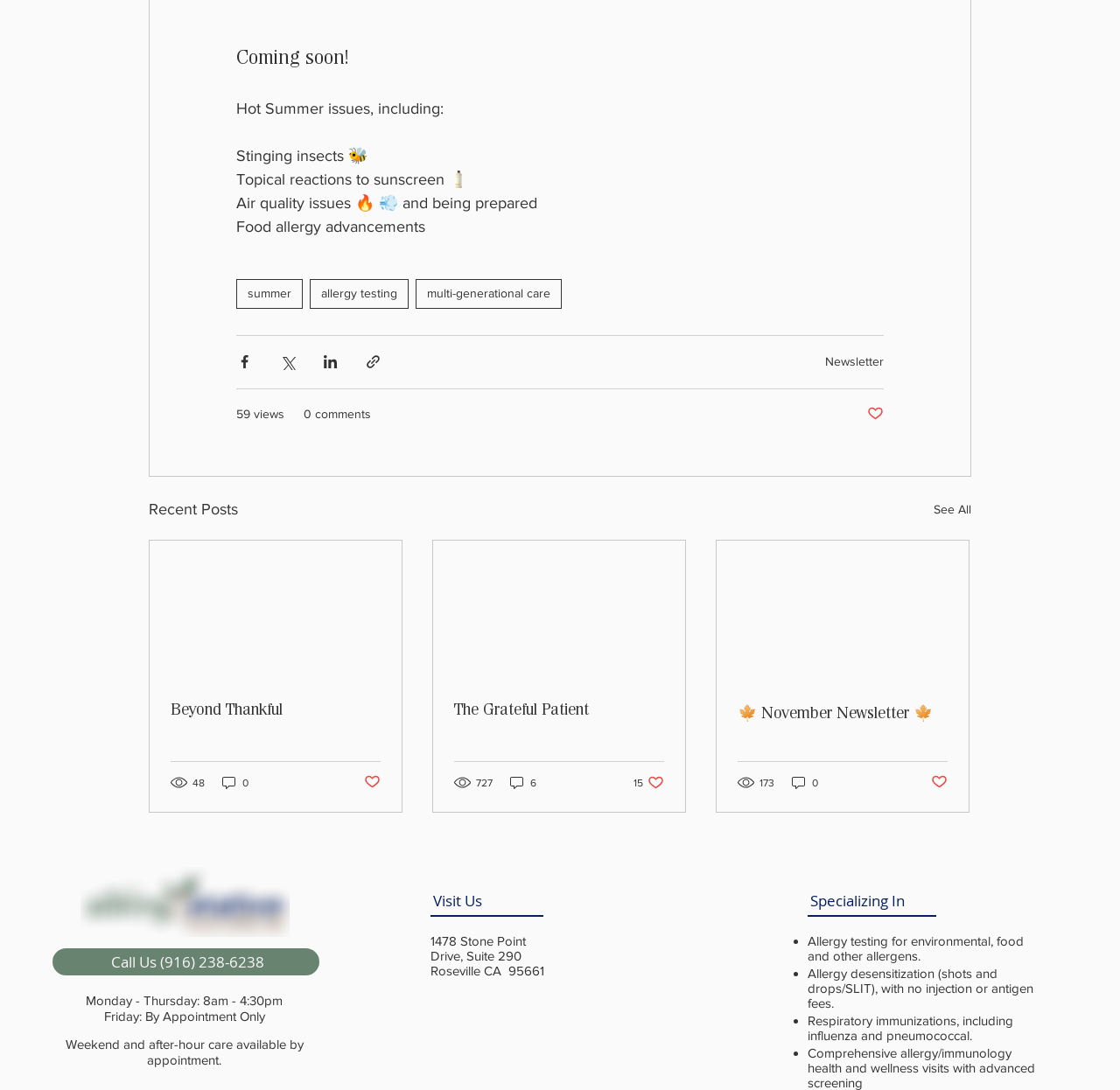Please identify the bounding box coordinates of the clickable region that I should interact with to perform the following instruction: "Request Hearts & Wallets". The coordinates should be expressed as four float numbers between 0 and 1, i.e., [left, top, right, bottom].

None